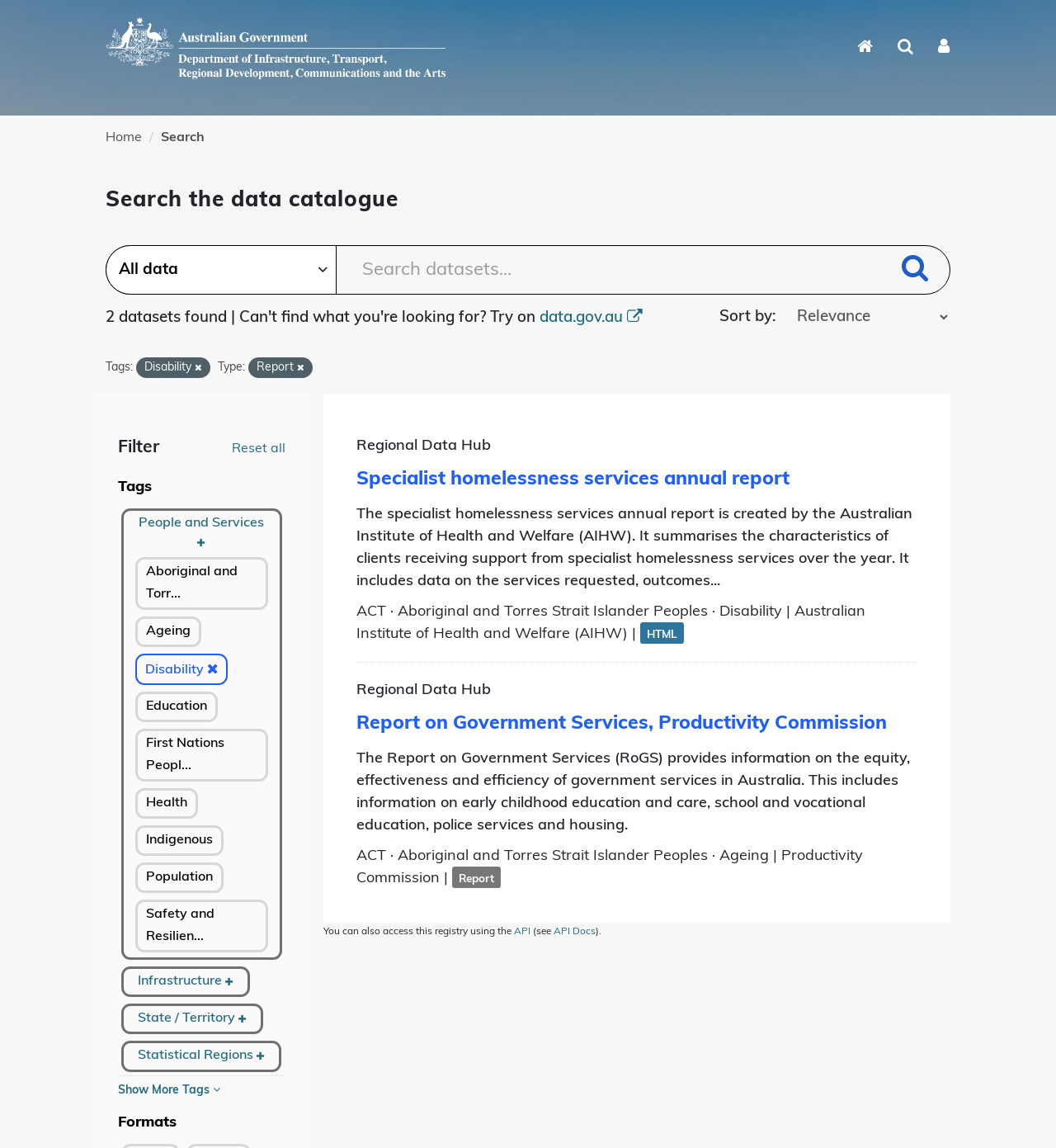Please determine the bounding box coordinates of the element's region to click in order to carry out the following instruction: "Search the data catalogue". The coordinates should be four float numbers between 0 and 1, i.e., [left, top, right, bottom].

[0.1, 0.214, 0.9, 0.257]